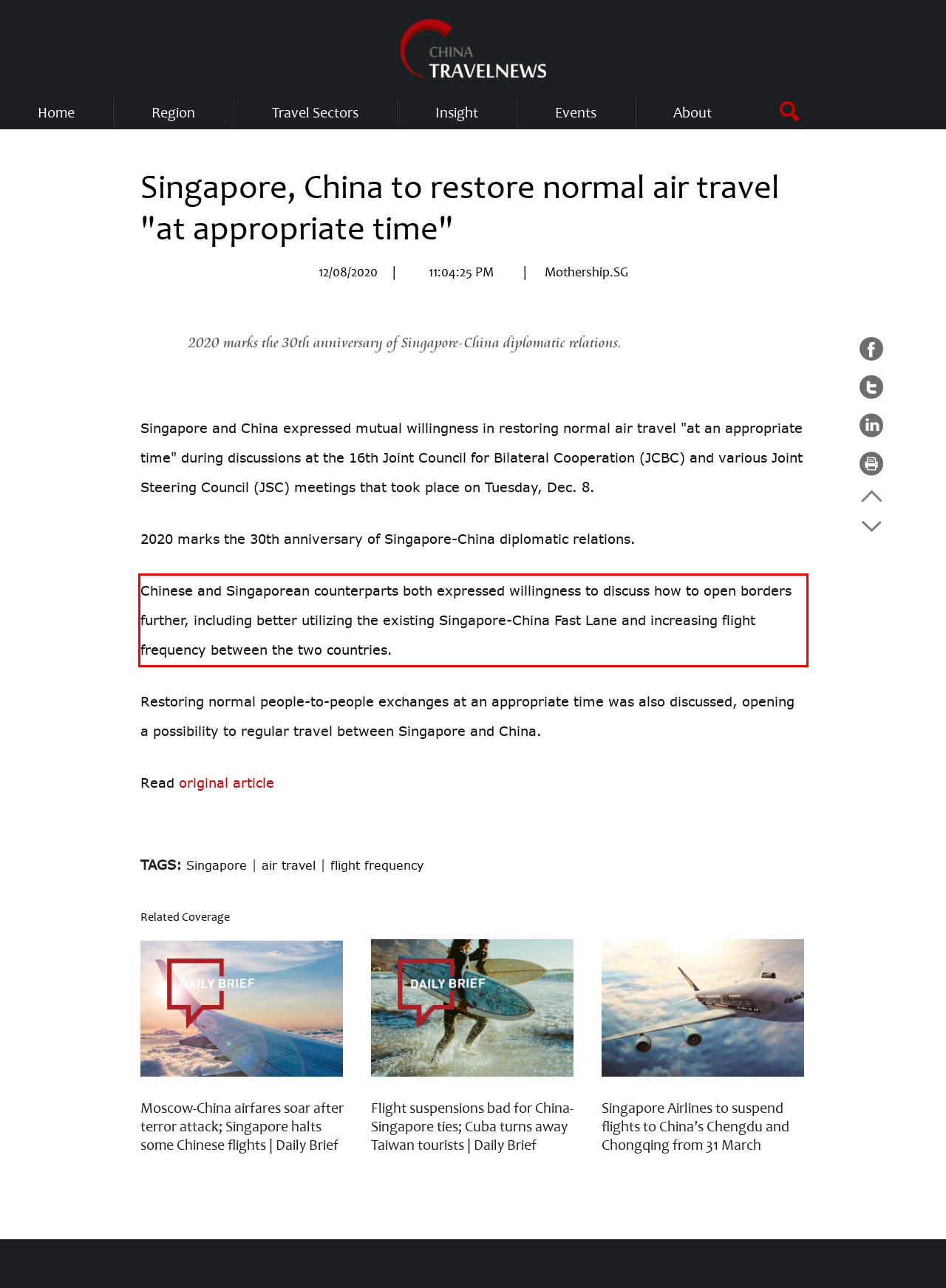Identify the red bounding box in the webpage screenshot and perform OCR to generate the text content enclosed.

Chinese and Singaporean counterparts both expressed willingness to discuss how to open borders further, including better utilizing the existing Singapore-China Fast Lane and increasing flight frequency between the two countries.